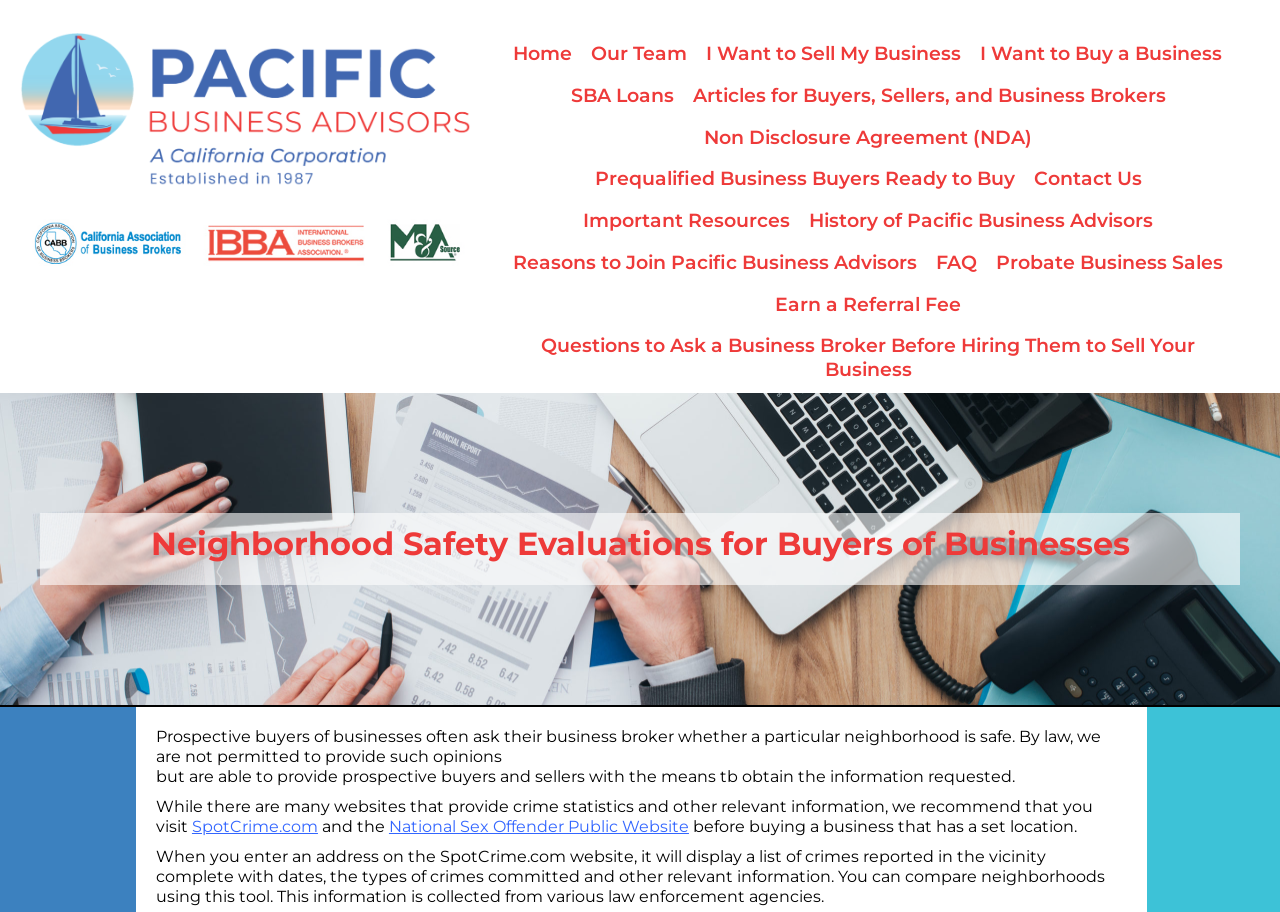Look at the image and give a detailed response to the following question: Why is it important to evaluate neighborhood safety?

The webpage emphasizes the importance of evaluating neighborhood safety before buying a business that has a set location, as it can be a crucial factor in the decision-making process.